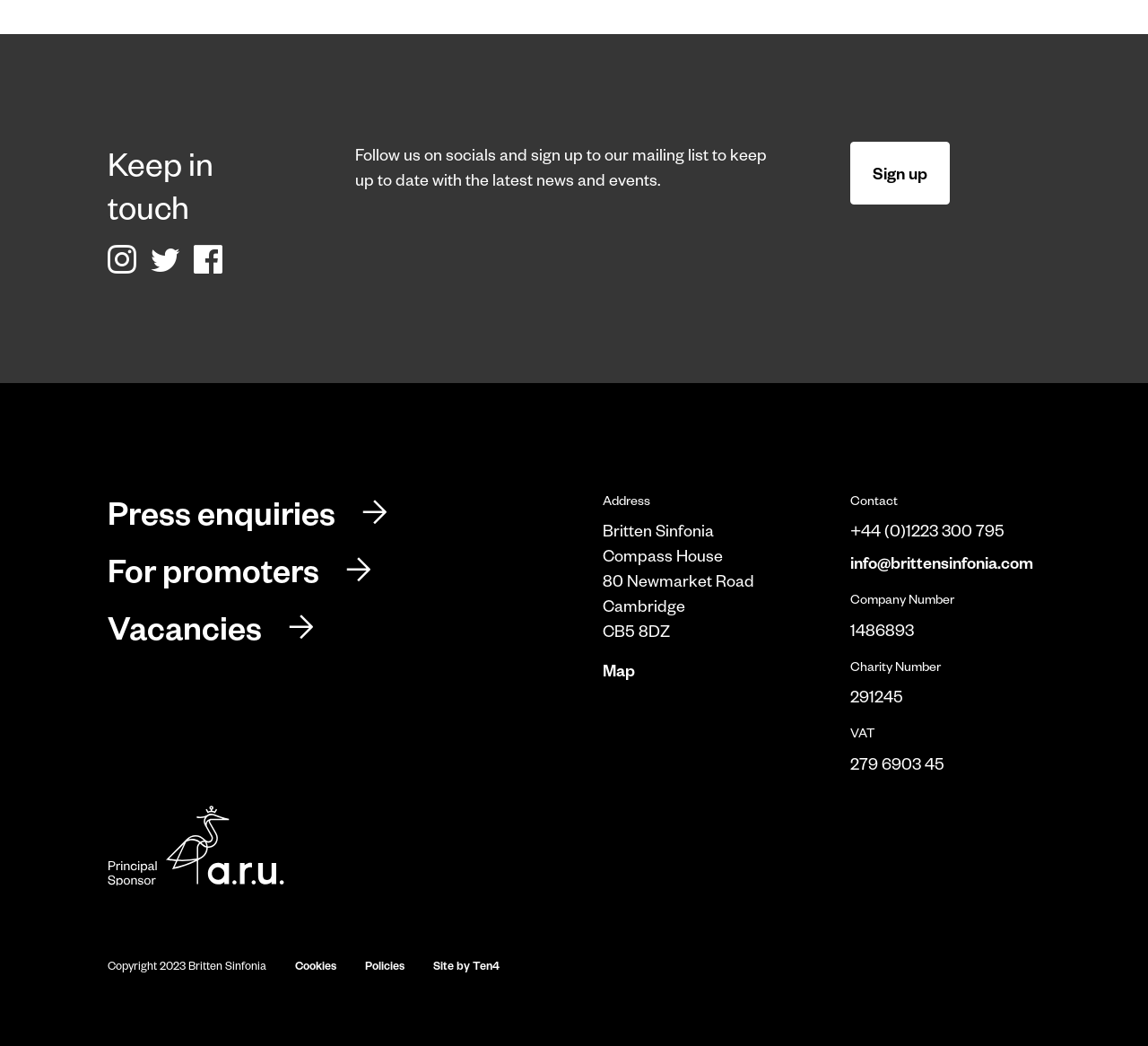What is the address of Britten Sinfonia?
From the image, provide a succinct answer in one word or a short phrase.

Compass House, 80 Newmarket Road, Cambridge, CB5 8DZ